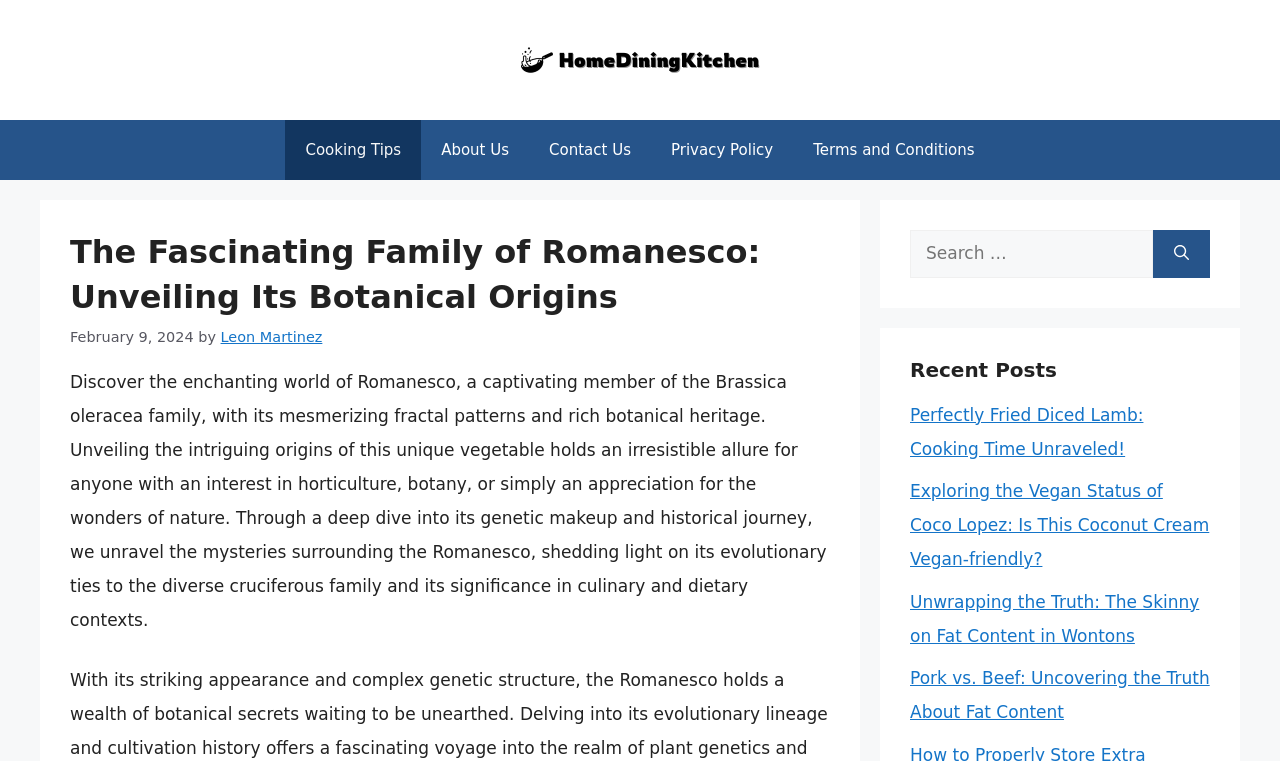Please specify the bounding box coordinates of the area that should be clicked to accomplish the following instruction: "Read the article by Leon Martinez". The coordinates should consist of four float numbers between 0 and 1, i.e., [left, top, right, bottom].

[0.172, 0.432, 0.252, 0.453]